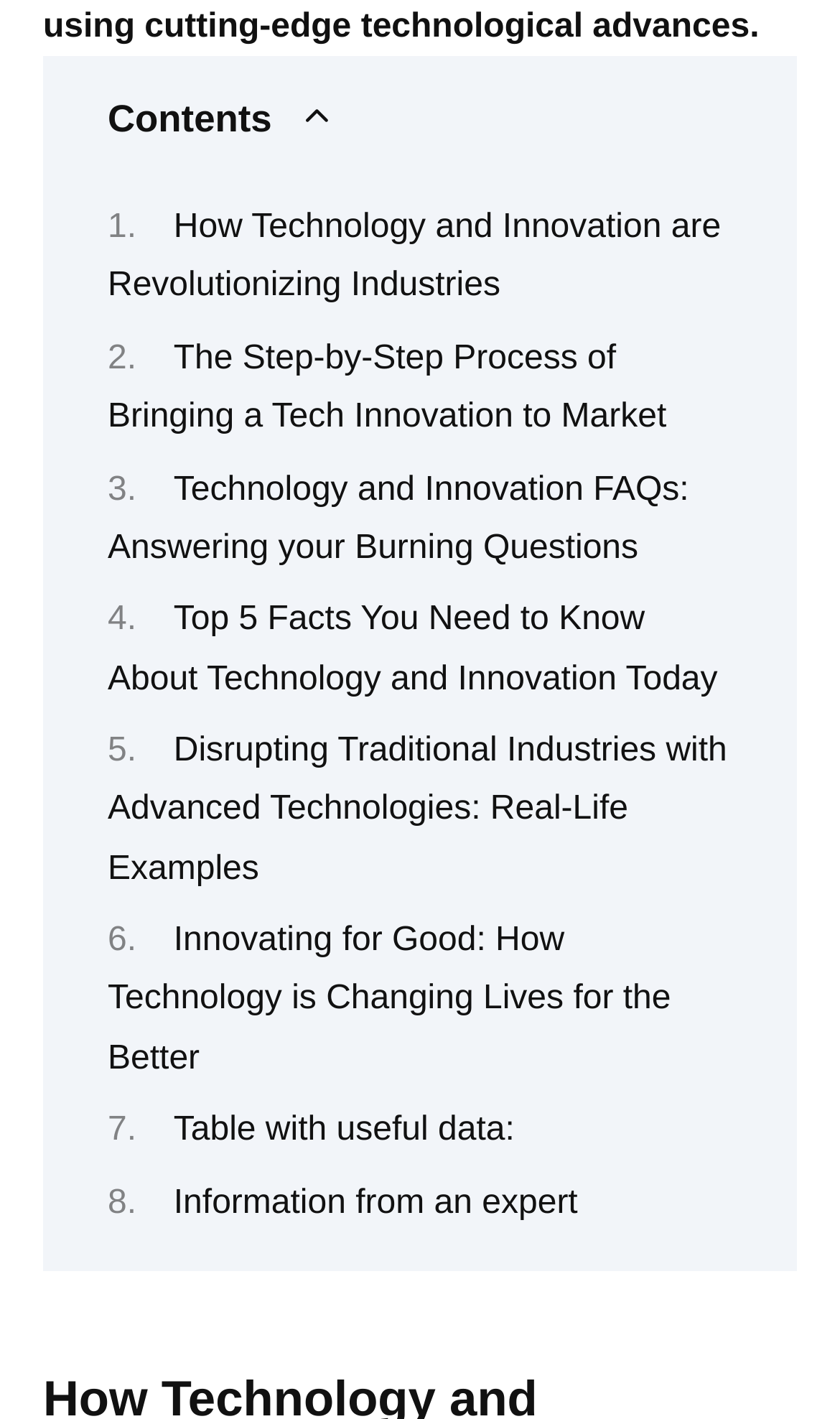Determine the bounding box coordinates for the clickable element to execute this instruction: "Read about GrooVe IP". Provide the coordinates as four float numbers between 0 and 1, i.e., [left, top, right, bottom].

None